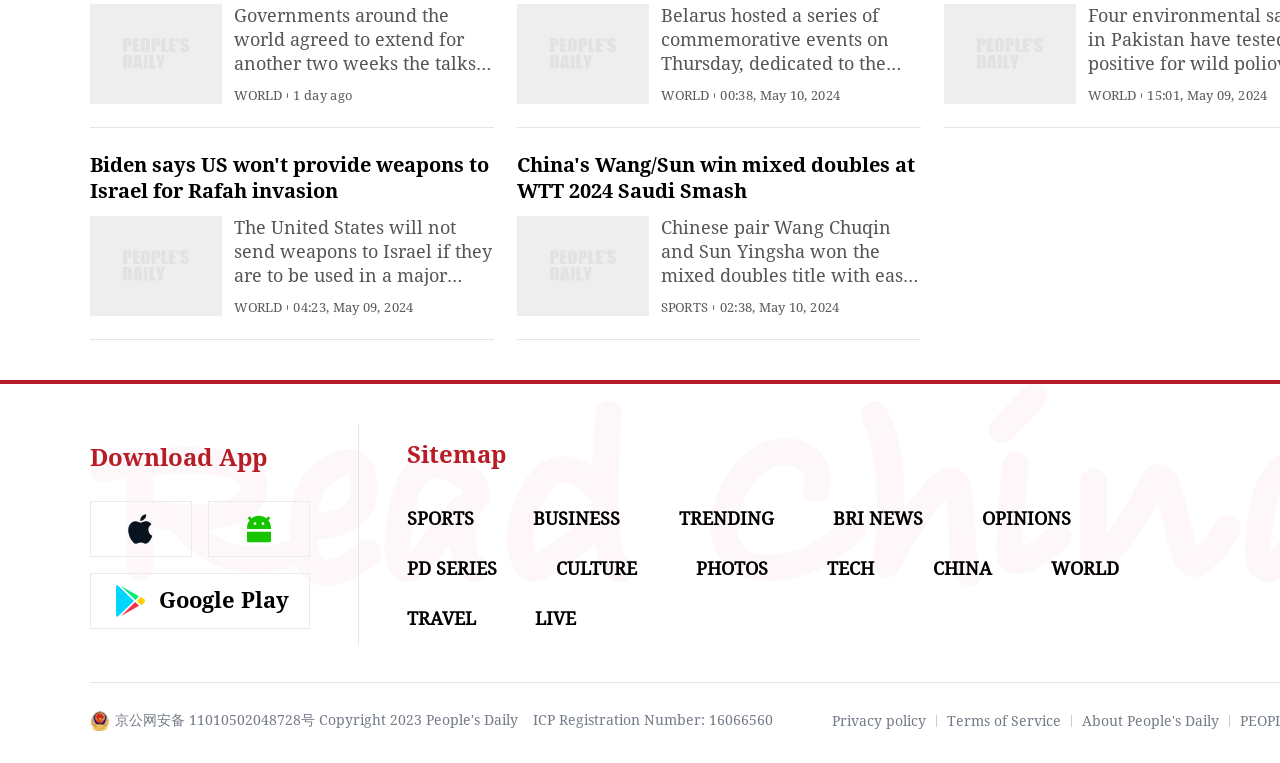Provide your answer in a single word or phrase: 
What is the time of the news with the title 'The United States will not send weapons to Israel if they are to be used in a major military operation in Rafah, in southern Gaza Strip, US President Joe Biden told CNN on Wednesday.'?

04:23, May 09, 2024